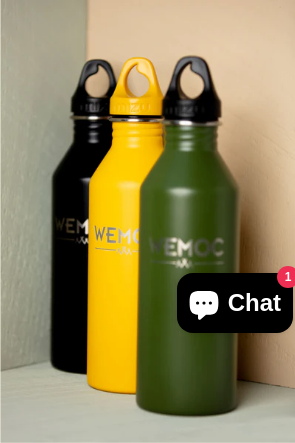Provide a brief response to the question below using a single word or phrase: 
What is indicated in the corner of the image?

Customer support is available